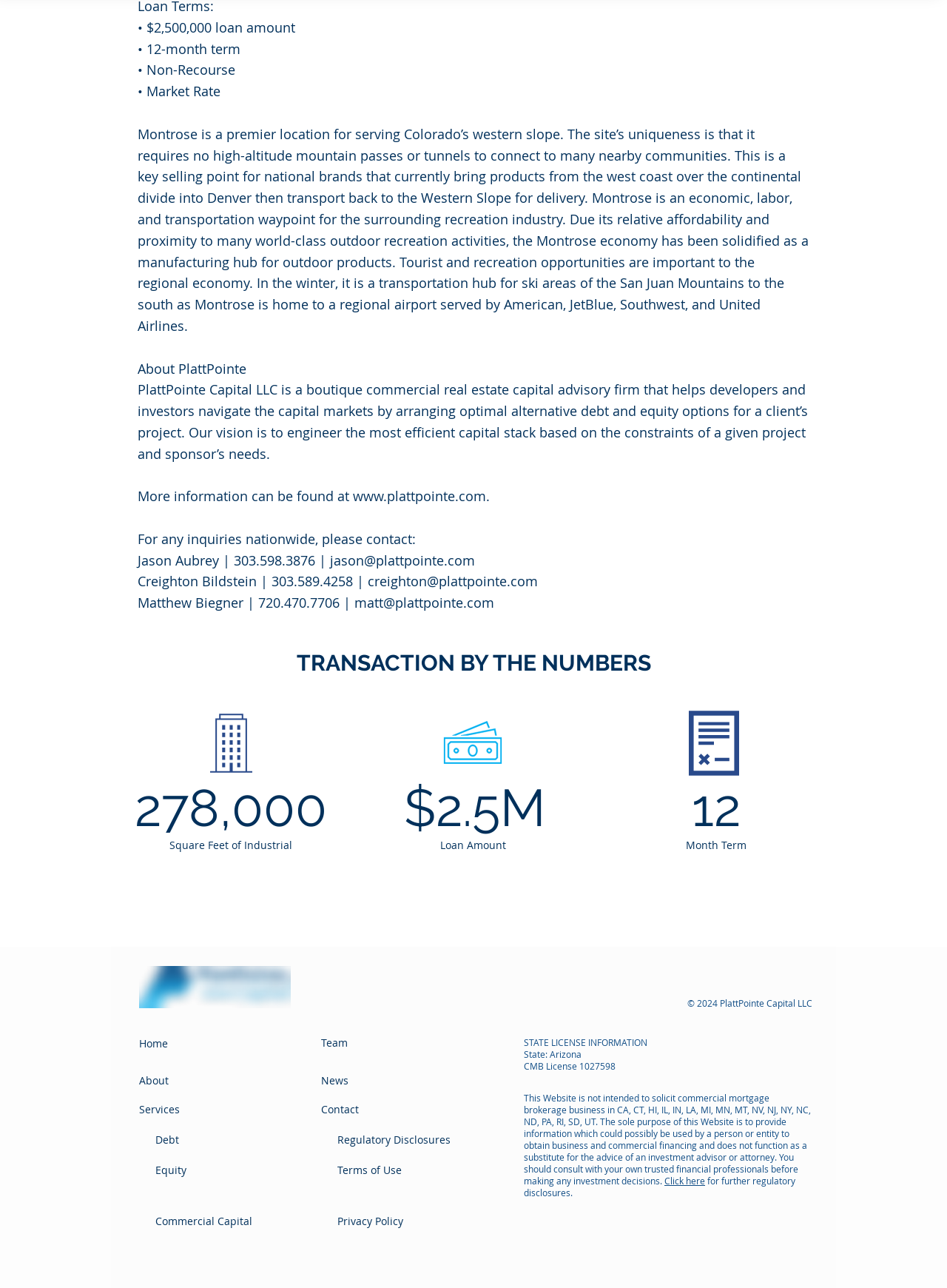Using the provided element description: "Terms of Use", determine the bounding box coordinates of the corresponding UI element in the screenshot.

[0.356, 0.903, 0.424, 0.914]